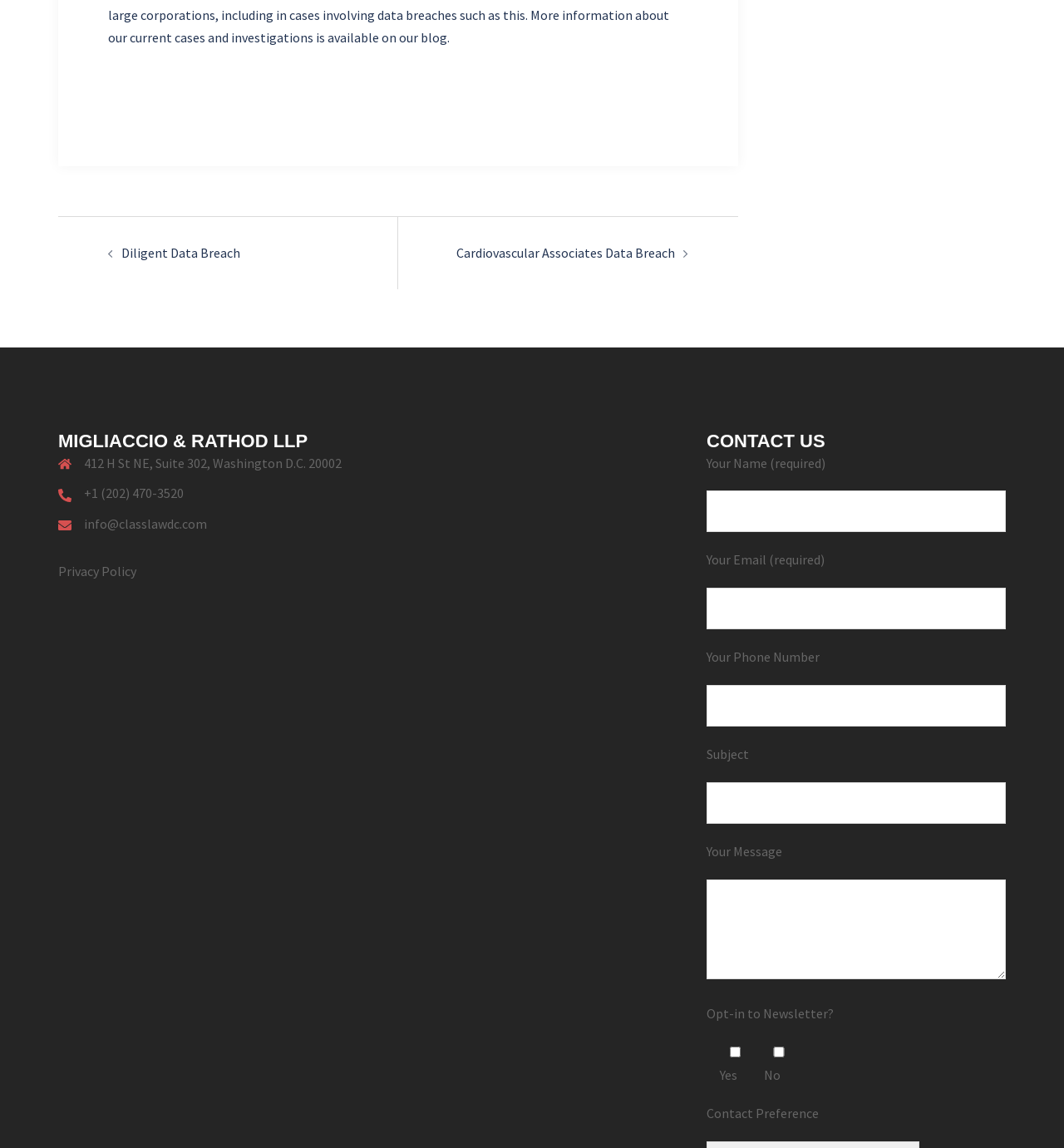Can you specify the bounding box coordinates for the region that should be clicked to fulfill this instruction: "Click the link to Diligent Data Breach".

[0.114, 0.213, 0.226, 0.227]